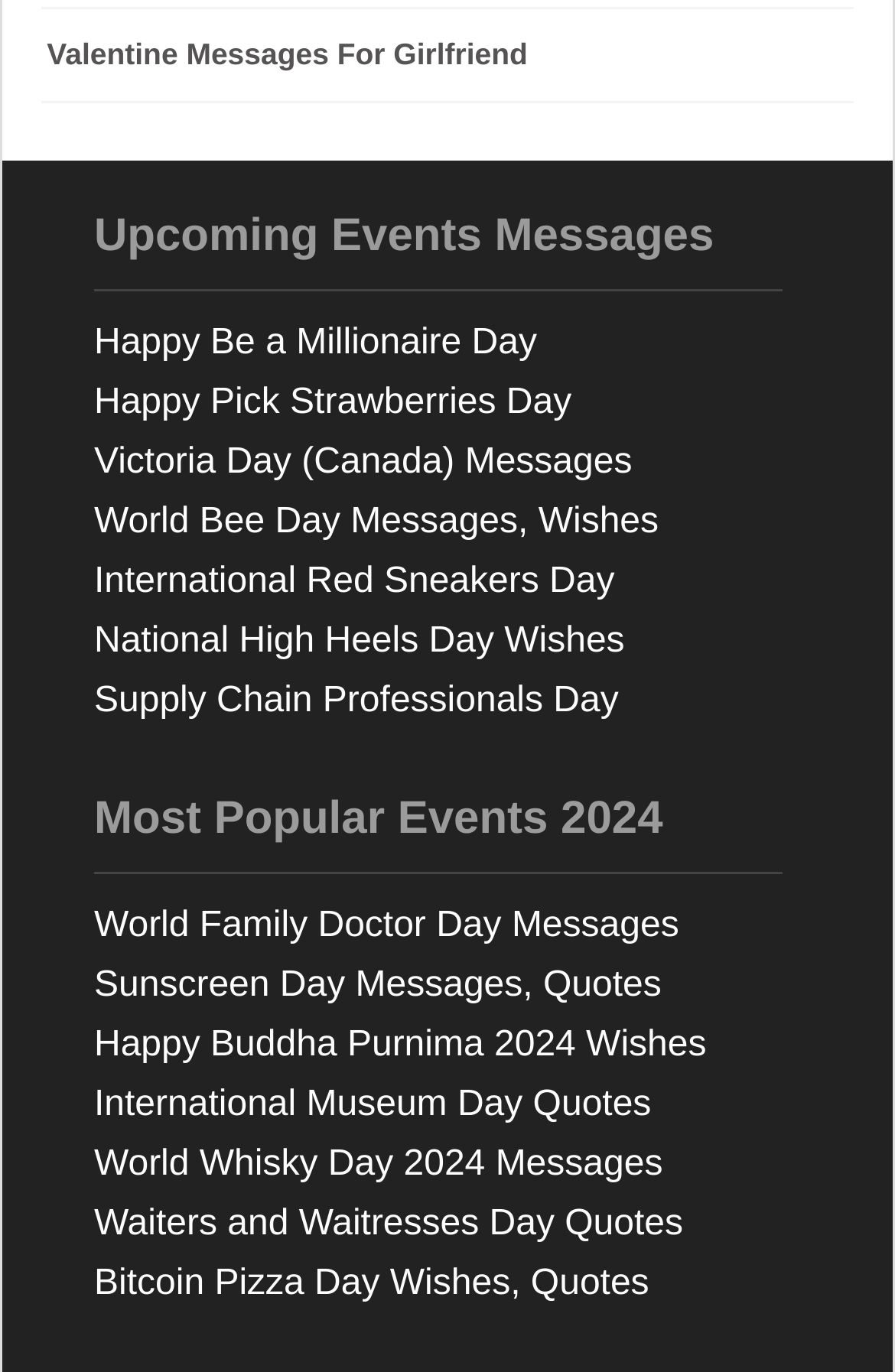Give a concise answer using one word or a phrase to the following question:
How many events are listed on this webpage?

19